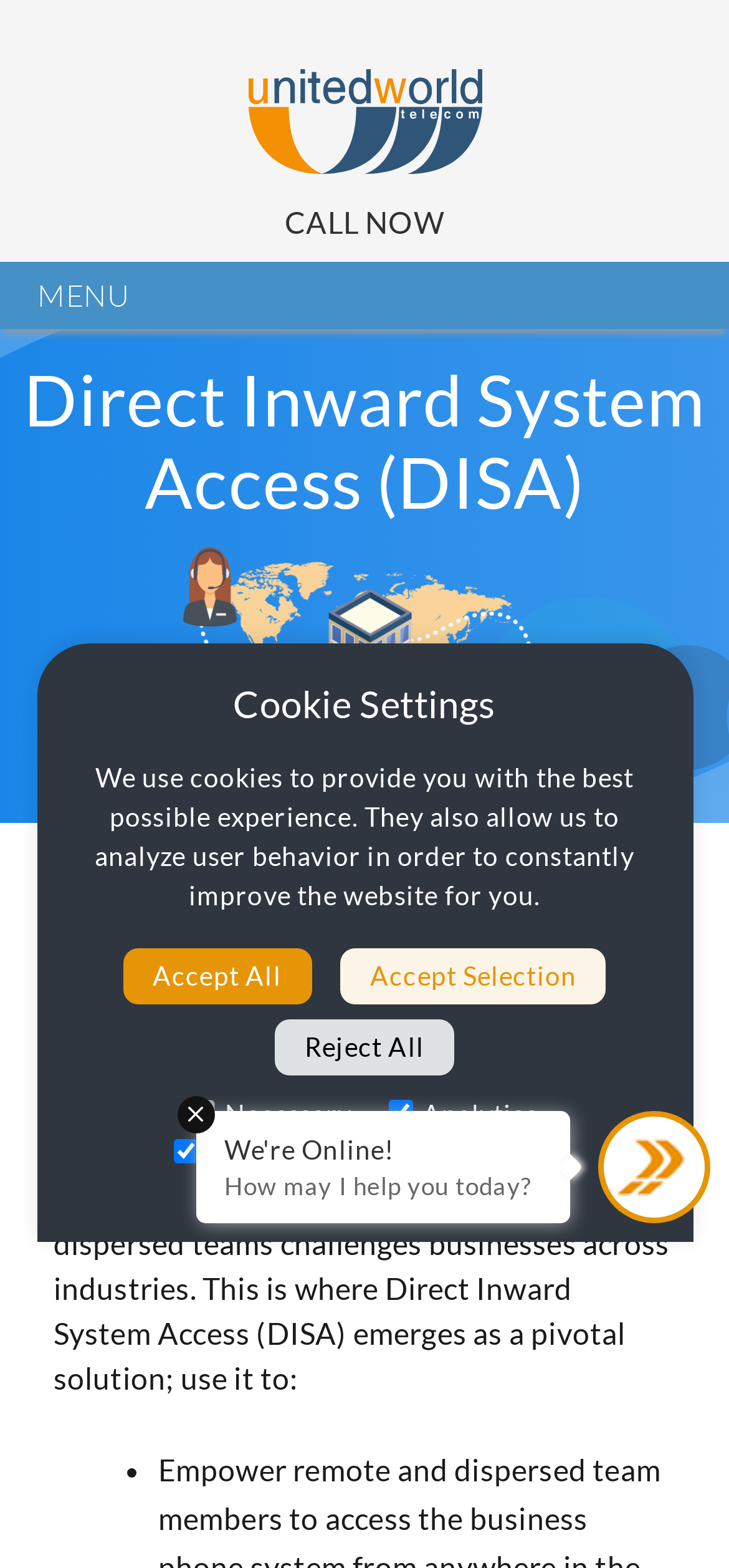Please determine the bounding box coordinates of the element to click on in order to accomplish the following task: "Click the CALL NOW button". Ensure the coordinates are four float numbers ranging from 0 to 1, i.e., [left, top, right, bottom].

[0.35, 0.132, 0.65, 0.159]